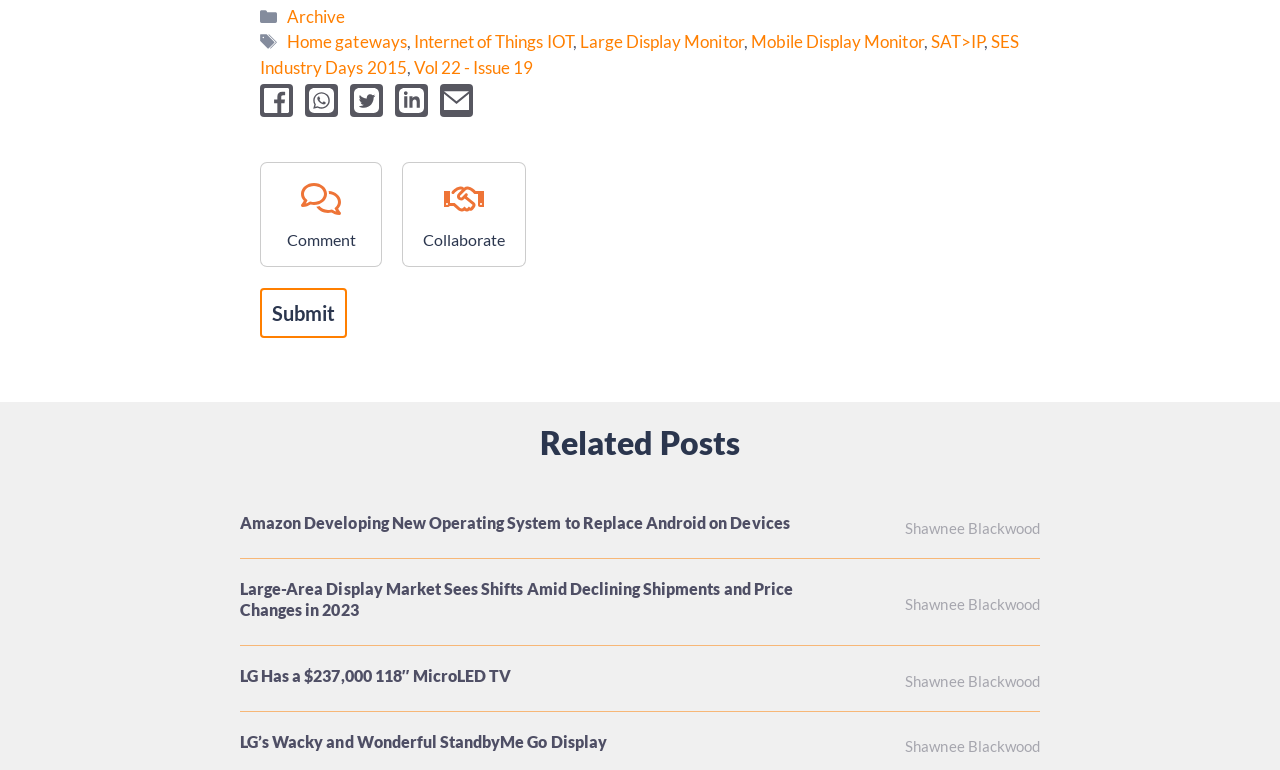Please identify the bounding box coordinates of the element's region that needs to be clicked to fulfill the following instruction: "Click on the 'Submit' button". The bounding box coordinates should consist of four float numbers between 0 and 1, i.e., [left, top, right, bottom].

[0.203, 0.374, 0.271, 0.439]